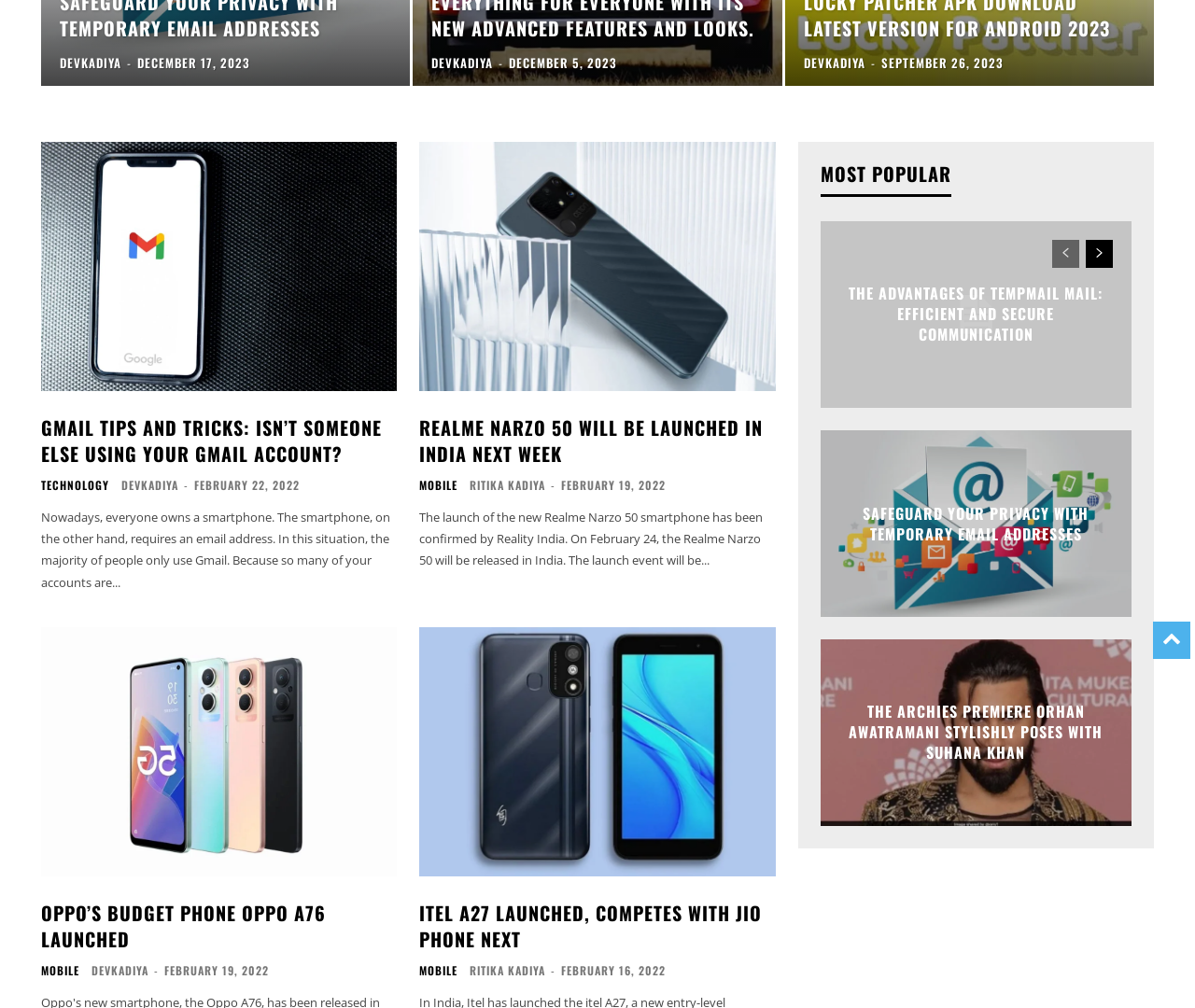Locate the UI element described by Devkadiya in the provided webpage screenshot. Return the bounding box coordinates in the format (top-left x, top-left y, bottom-right x, bottom-right y), ensuring all values are between 0 and 1.

[0.077, 0.955, 0.124, 0.97]